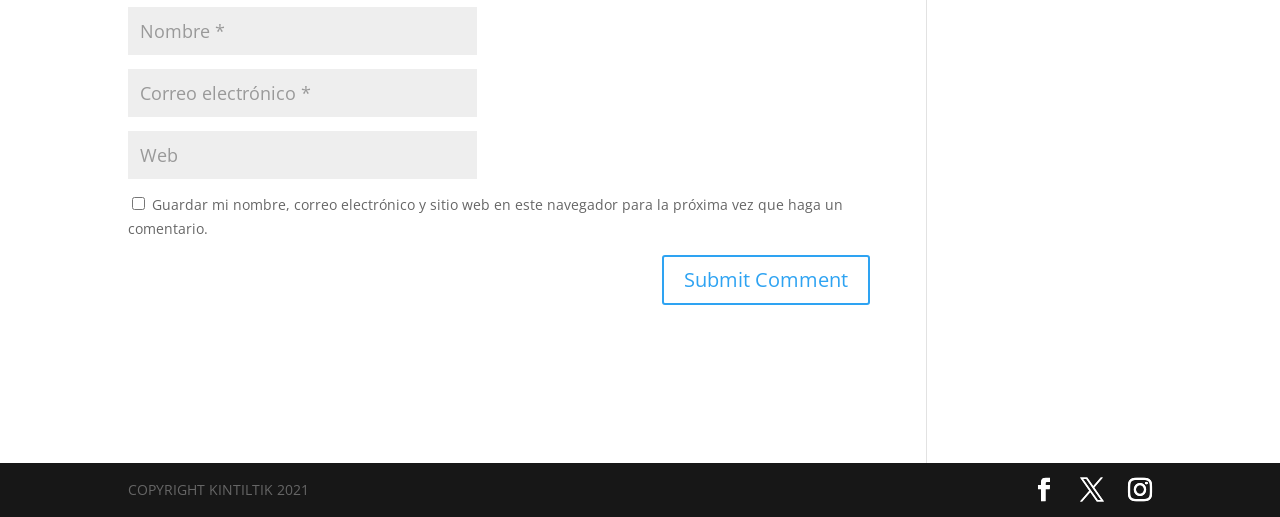What is the purpose of the first textbox?
Analyze the screenshot and provide a detailed answer to the question.

The first textbox has a label 'Nombre *' which is Spanish for 'Name *', indicating that it is a required field. Therefore, the purpose of this textbox is to enter the user's name.